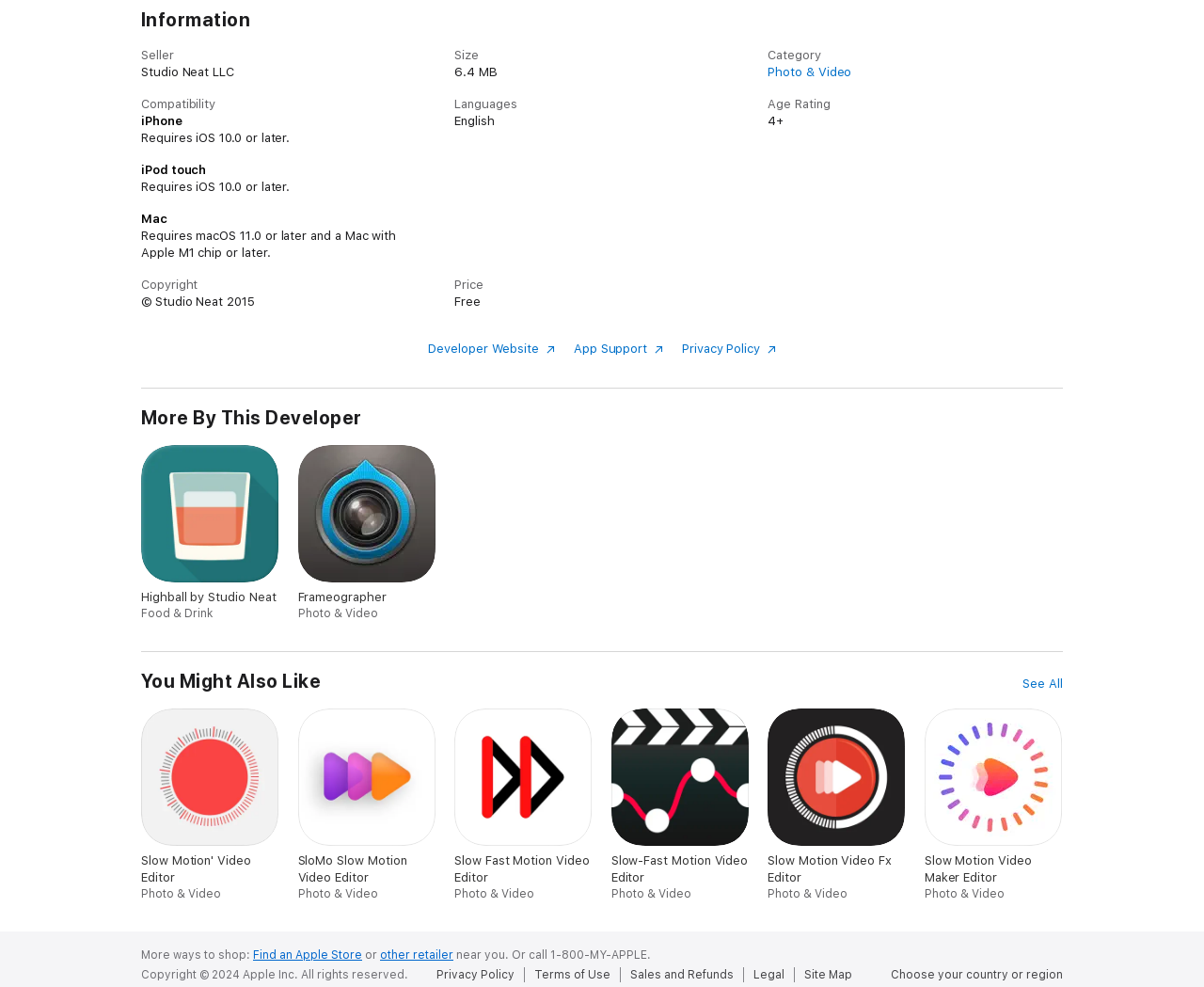Please reply with a single word or brief phrase to the question: 
What is the category of this app?

Photo & Video